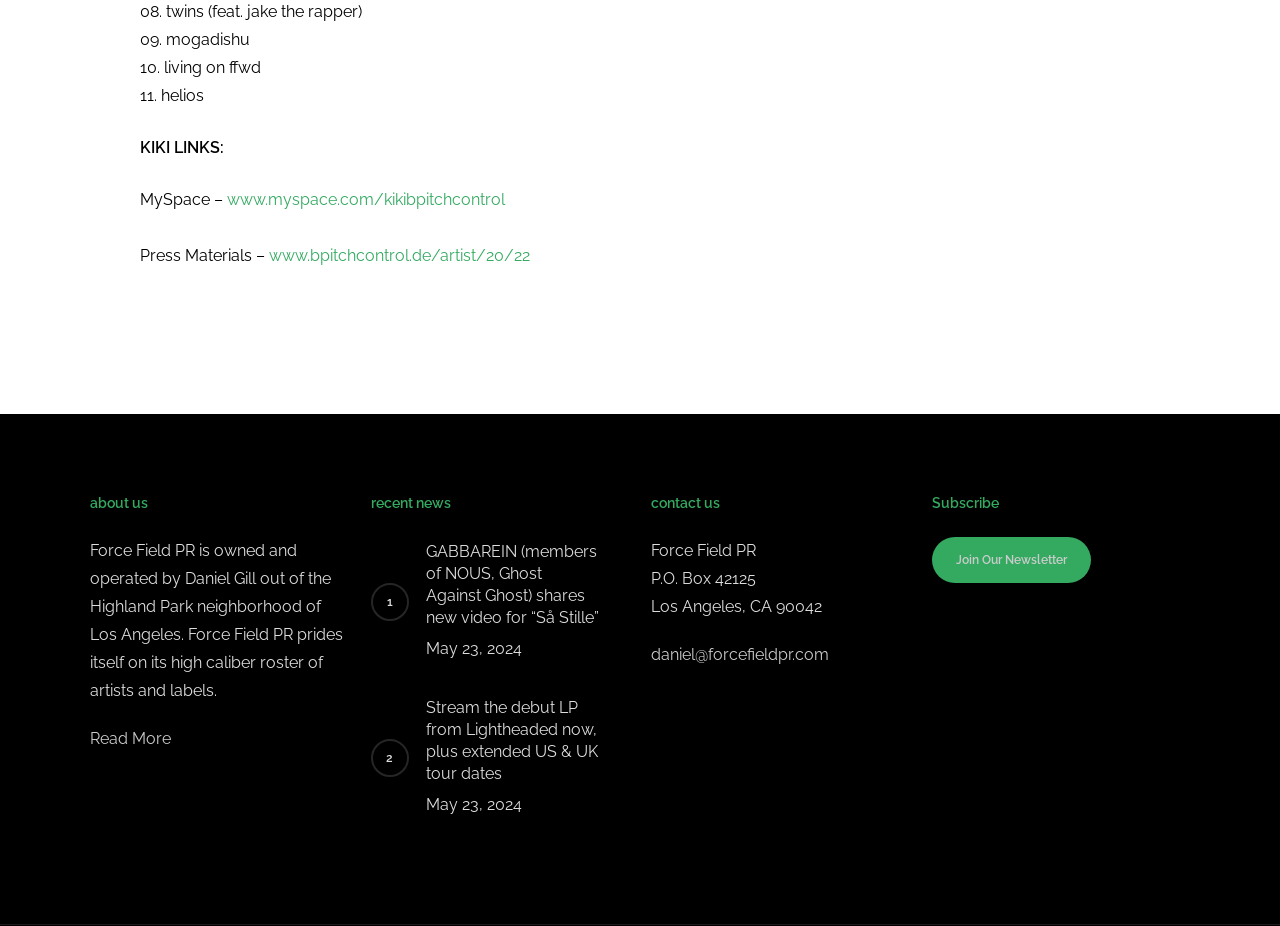Provide the bounding box coordinates, formatted as (top-left x, top-left y, bottom-right x, bottom-right y), with all values being floating point numbers between 0 and 1. Identify the bounding box of the UI element that matches the description: www.myspace.com/kikibpitchcontrol

[0.177, 0.205, 0.395, 0.226]